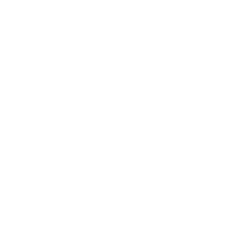What type of environment does Daredevil Island aim to provide?
Give a detailed explanation using the information visible in the image.

According to the caption, Daredevil Island aims to create memorable moments through active play and entertainment in a safe and entertaining environment, suggesting that the attraction prioritizes the well-being and enjoyment of its attendees.